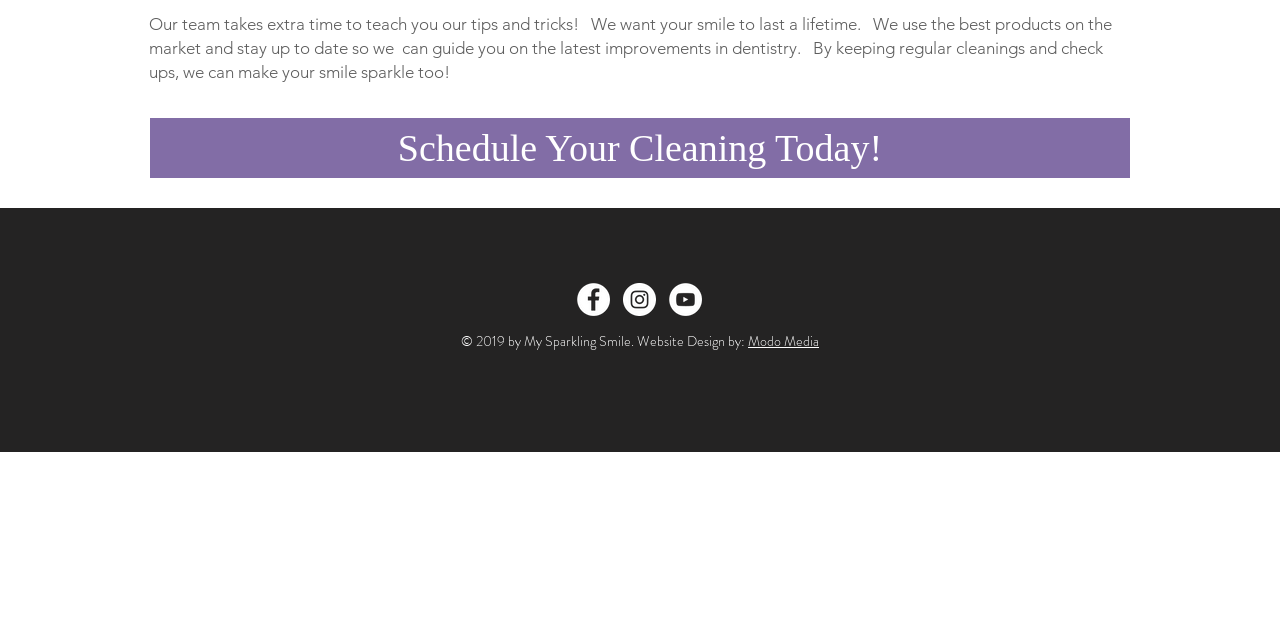From the screenshot, find the bounding box of the UI element matching this description: "aria-label="YouTube"". Supply the bounding box coordinates in the form [left, top, right, bottom], each a float between 0 and 1.

[0.523, 0.442, 0.548, 0.494]